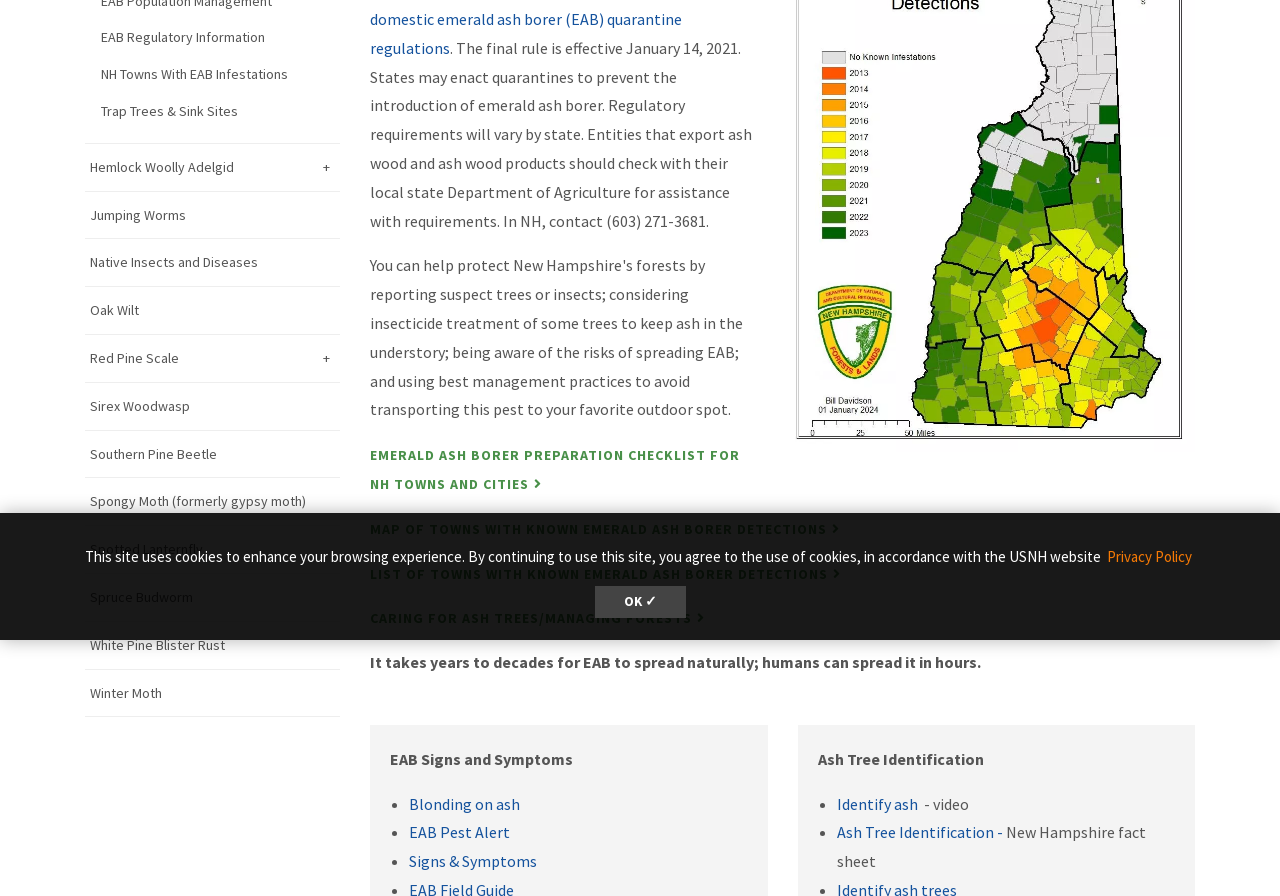Using the provided description: "Signs & Symptoms", find the bounding box coordinates of the corresponding UI element. The output should be four float numbers between 0 and 1, in the format [left, top, right, bottom].

[0.32, 0.95, 0.42, 0.972]